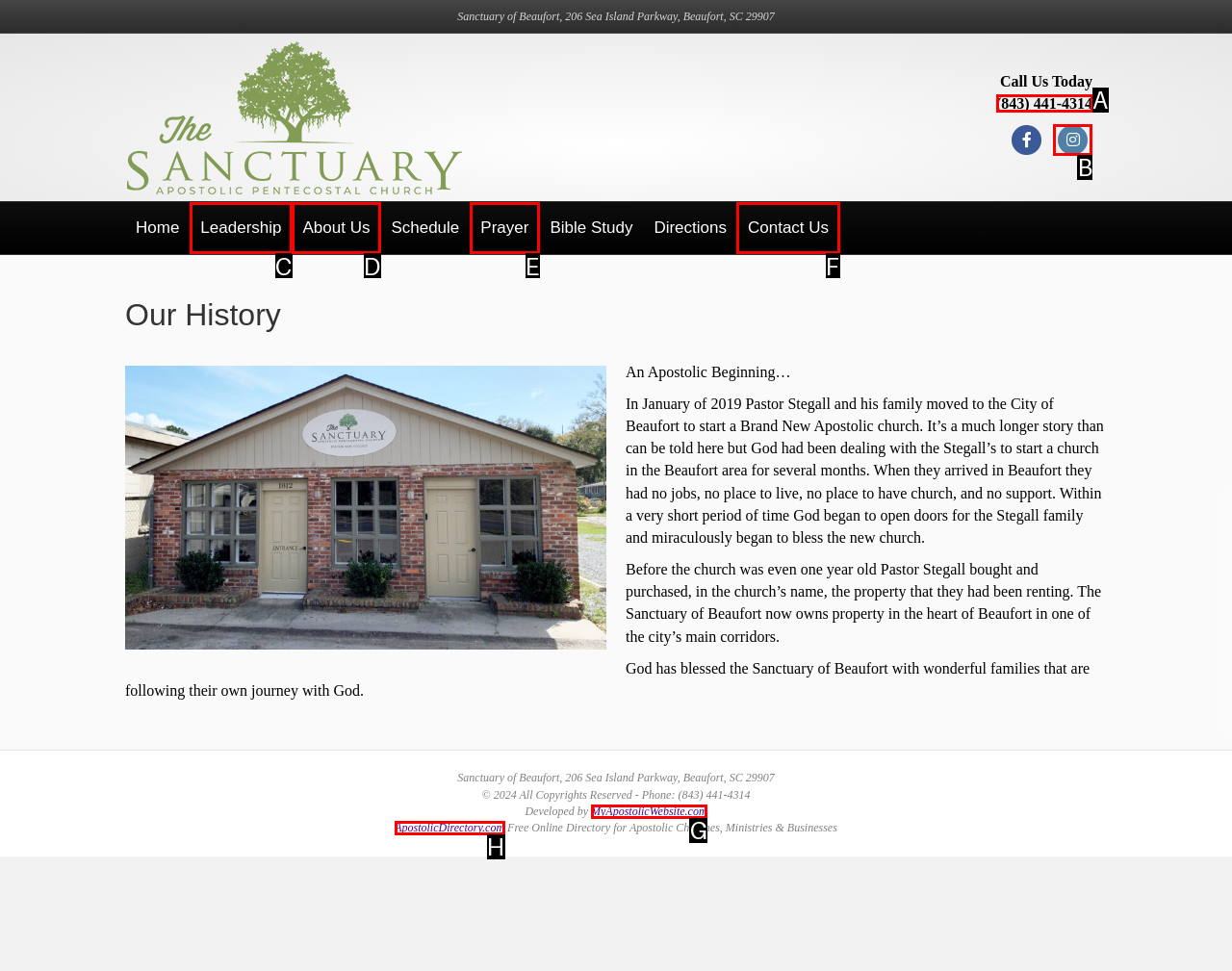Decide which letter you need to select to fulfill the task: Call the church using the phone number
Answer with the letter that matches the correct option directly.

A